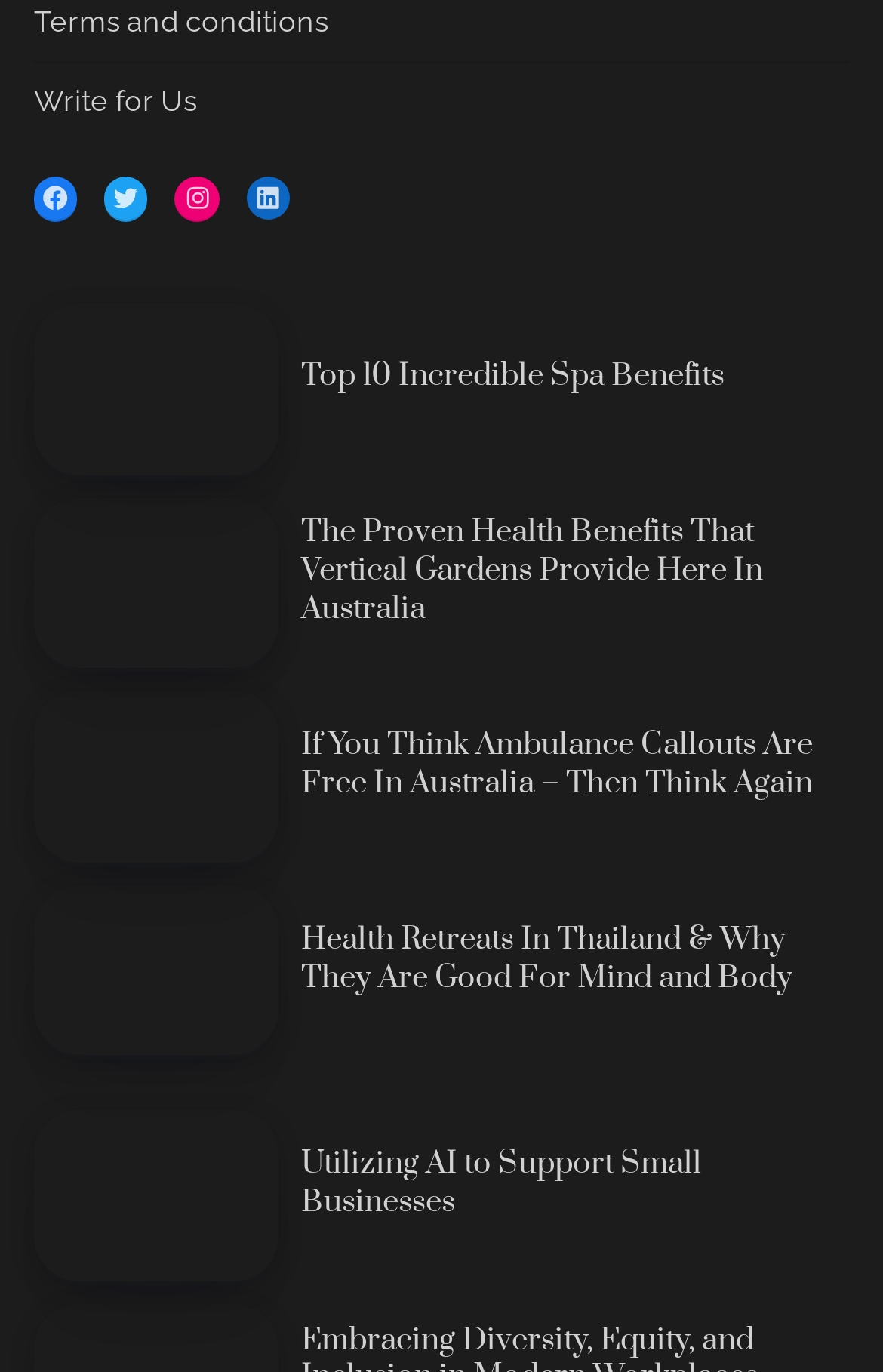Locate the bounding box coordinates of the clickable area needed to fulfill the instruction: "Read about South Africa".

None